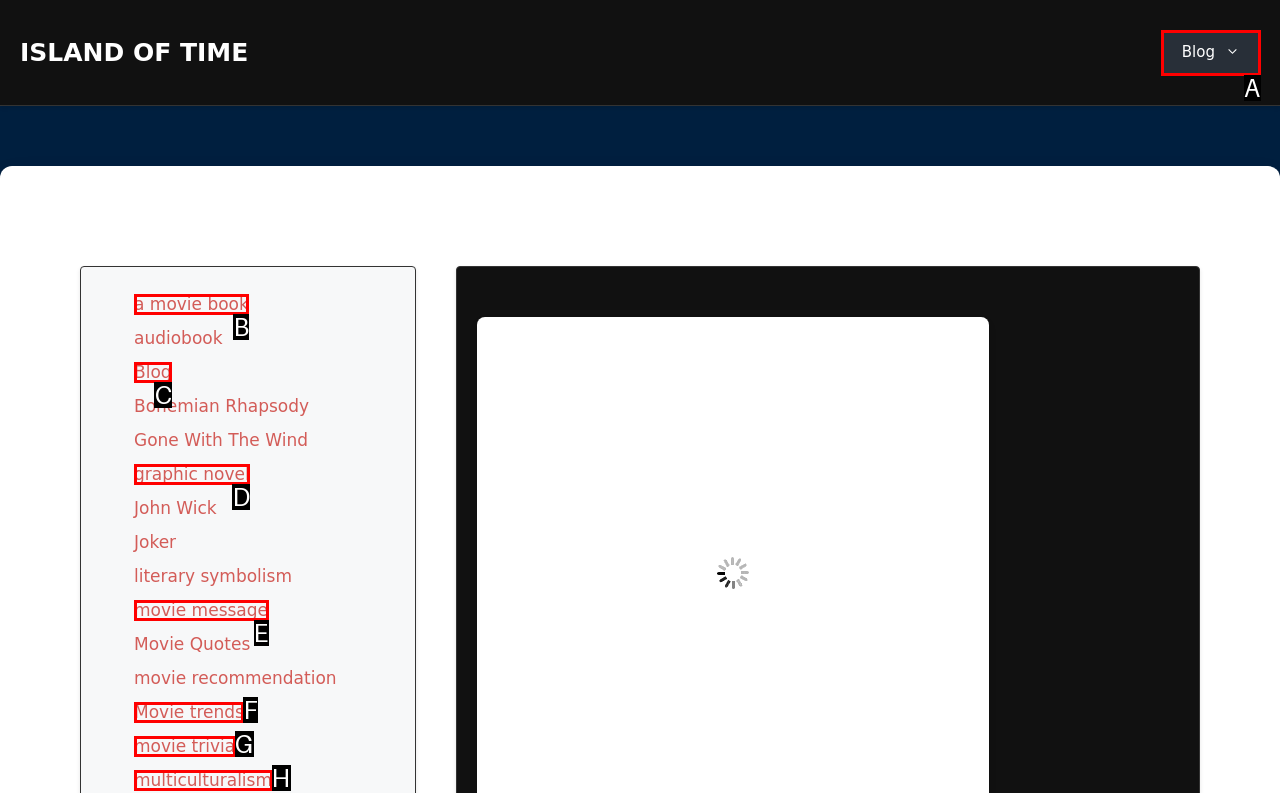Identify the UI element that corresponds to this description: movie trivia
Respond with the letter of the correct option.

G